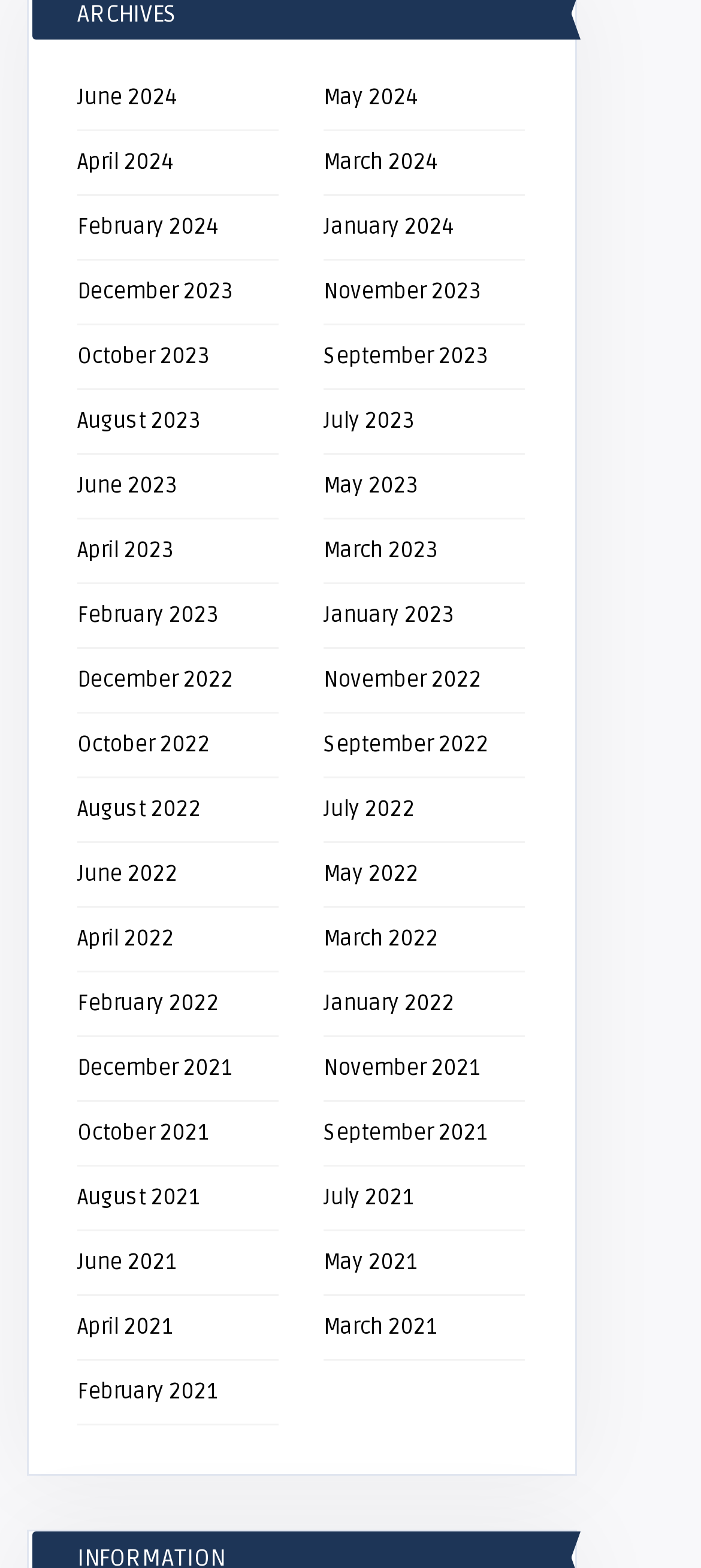Locate the bounding box coordinates of the clickable element to fulfill the following instruction: "View August 2021". Provide the coordinates as four float numbers between 0 and 1 in the format [left, top, right, bottom].

[0.11, 0.755, 0.285, 0.772]